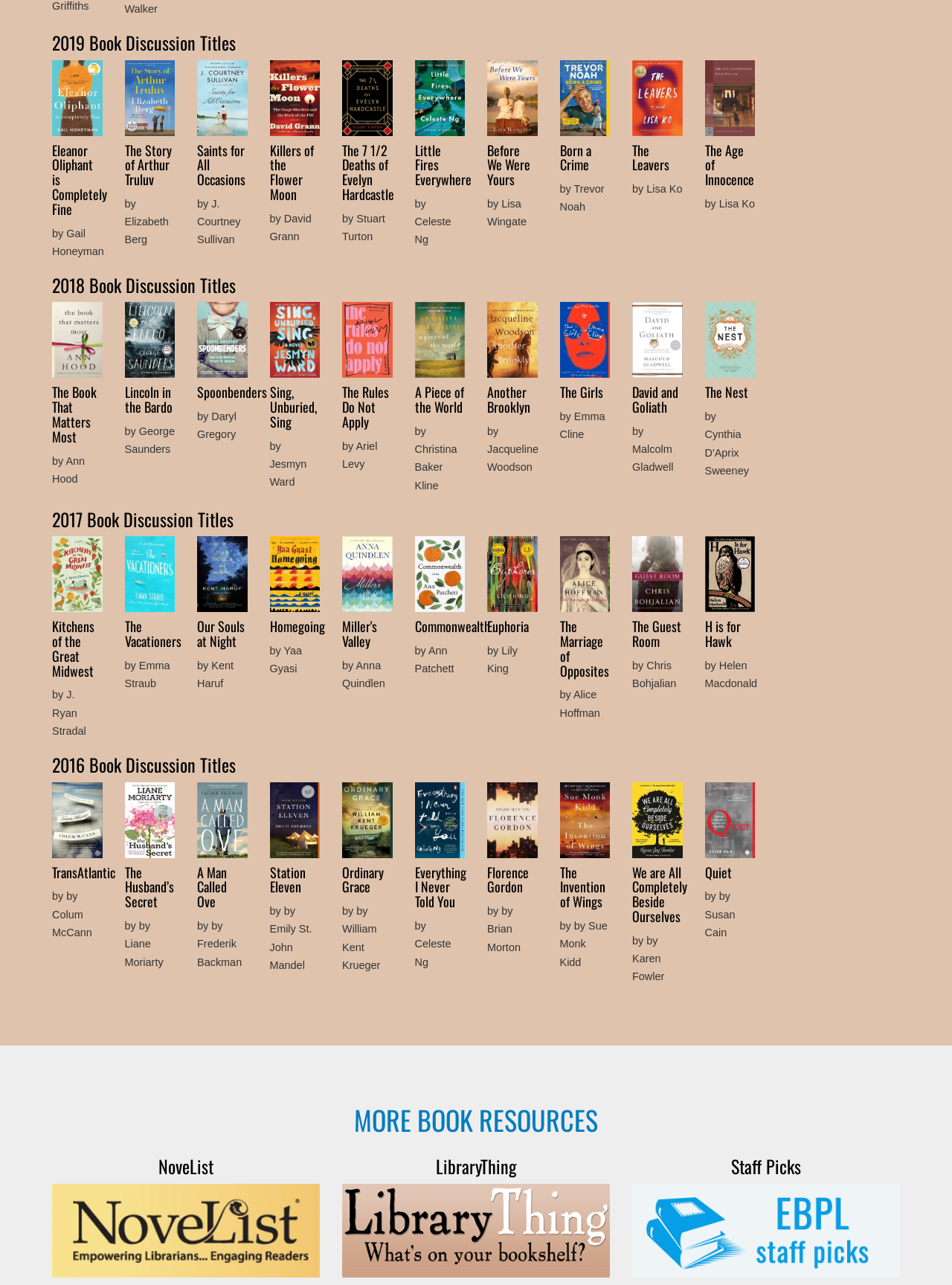Locate the bounding box of the UI element described in the following text: "Spoonbenders".

[0.207, 0.298, 0.28, 0.313]